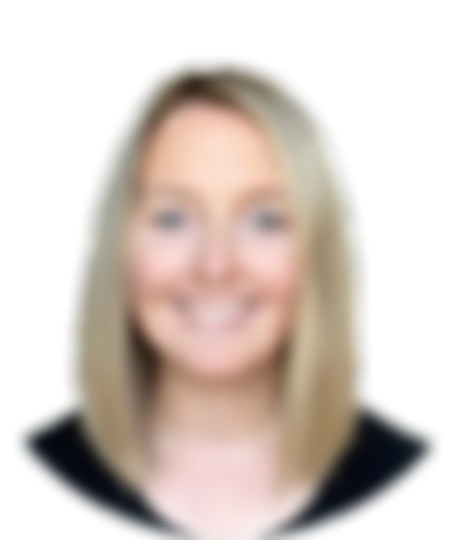What is the woman's profession?
From the screenshot, provide a brief answer in one word or phrase.

teacher